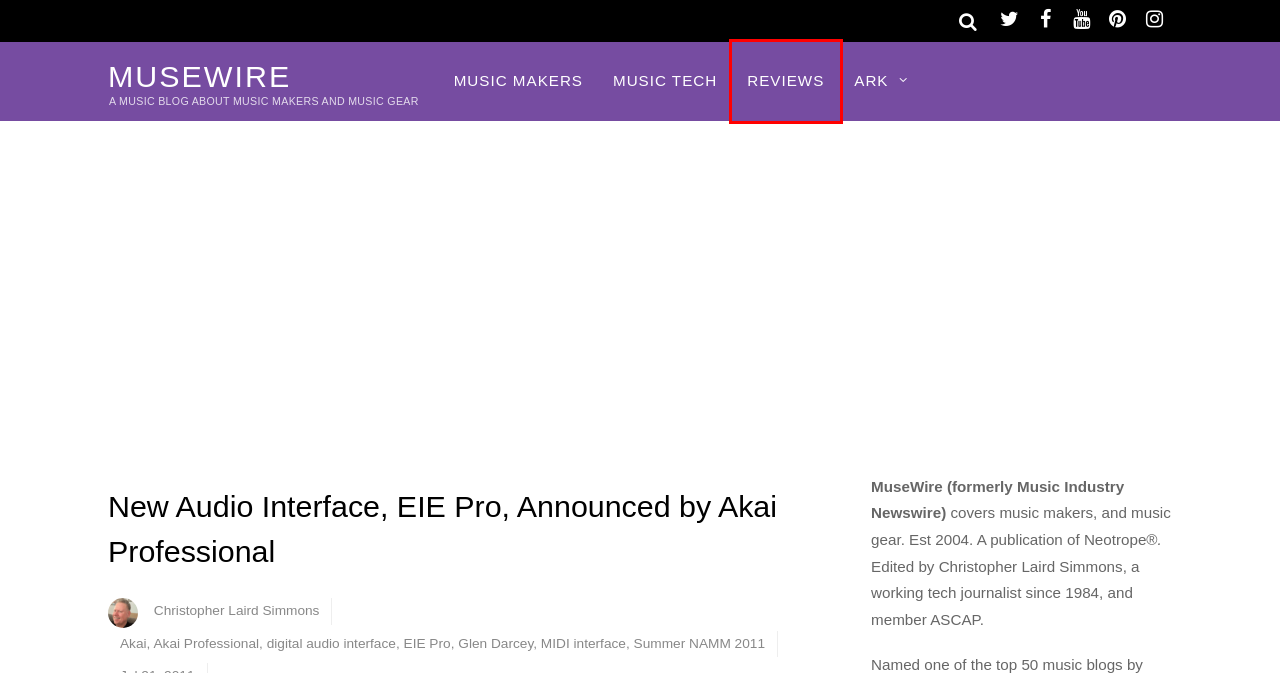Please examine the screenshot provided, which contains a red bounding box around a UI element. Select the webpage description that most accurately describes the new page displayed after clicking the highlighted element. Here are the candidates:
A. digital audio interface News and Features - MuseWire
B. Reviews - MuseWire
C. Music Makers - MuseWire
D. Akai Professional News and Features - MuseWire
E. Music Plug-ins - MuseWire
F. MuseWire - Music Industry Newswire | Covering music makers and gear
G. MIDI interface News and Features - MuseWire
H. Glen Darcey News and Features - MuseWire

B